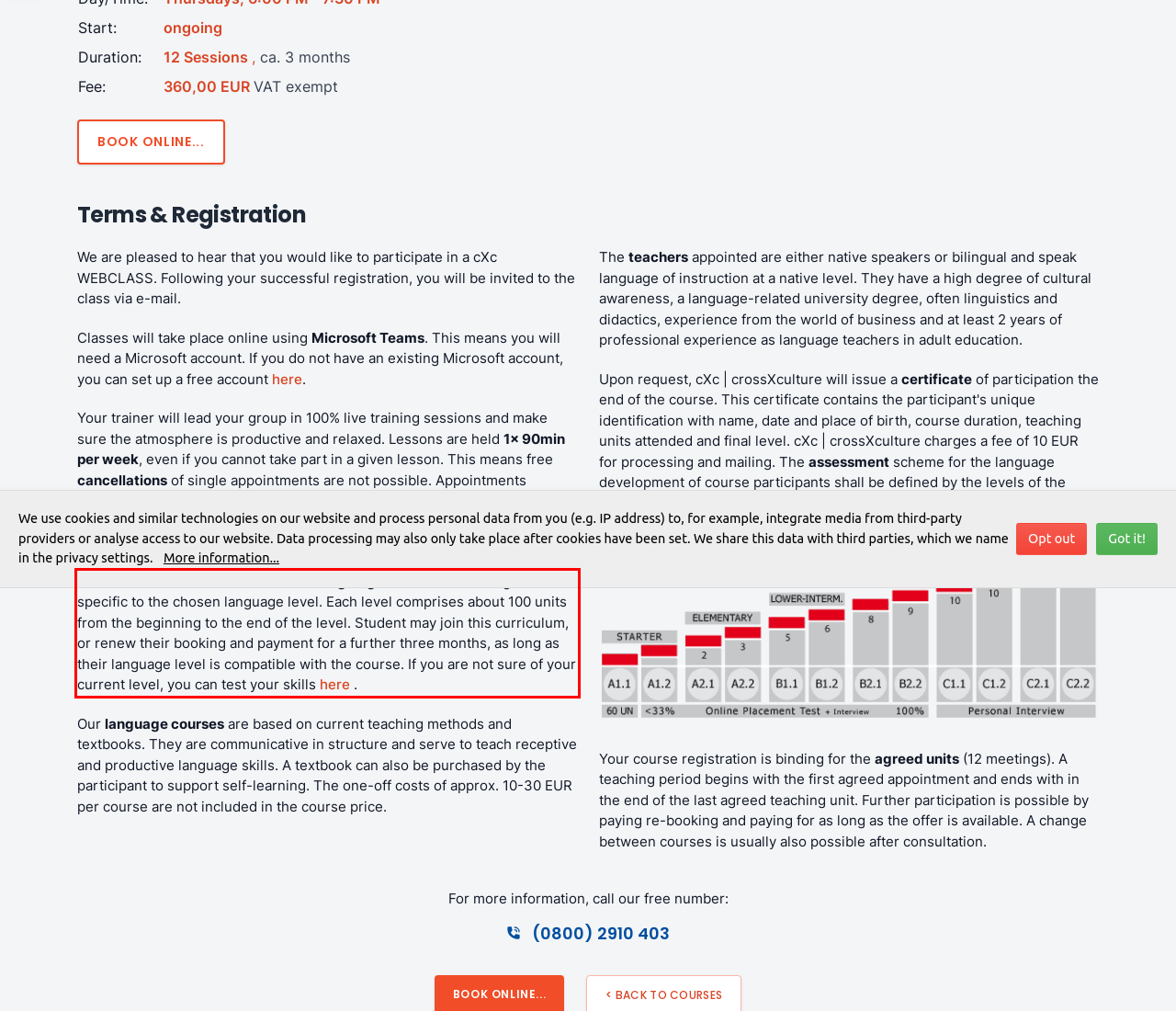You are provided with a screenshot of a webpage featuring a red rectangle bounding box. Extract the text content within this red bounding box using OCR.

‘German for Business’ is based on an ongoing curriculum teaching the skills specific to the chosen language level. Each level comprises about 100 units from the beginning to the end of the level. Student may join this curriculum, or renew their booking and payment for a further three months, as long as their language level is compatible with the course. If you are not sure of your current level, you can test your skills here .